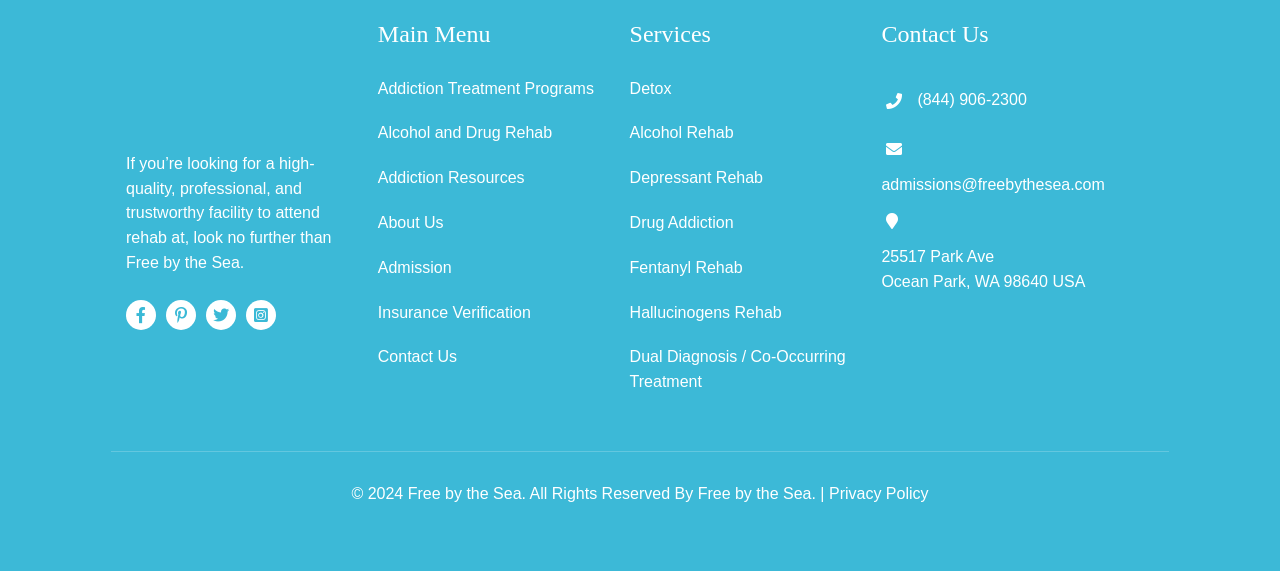Determine the bounding box coordinates of the clickable region to follow the instruction: "View the 'Privacy Policy'".

[0.648, 0.849, 0.725, 0.879]